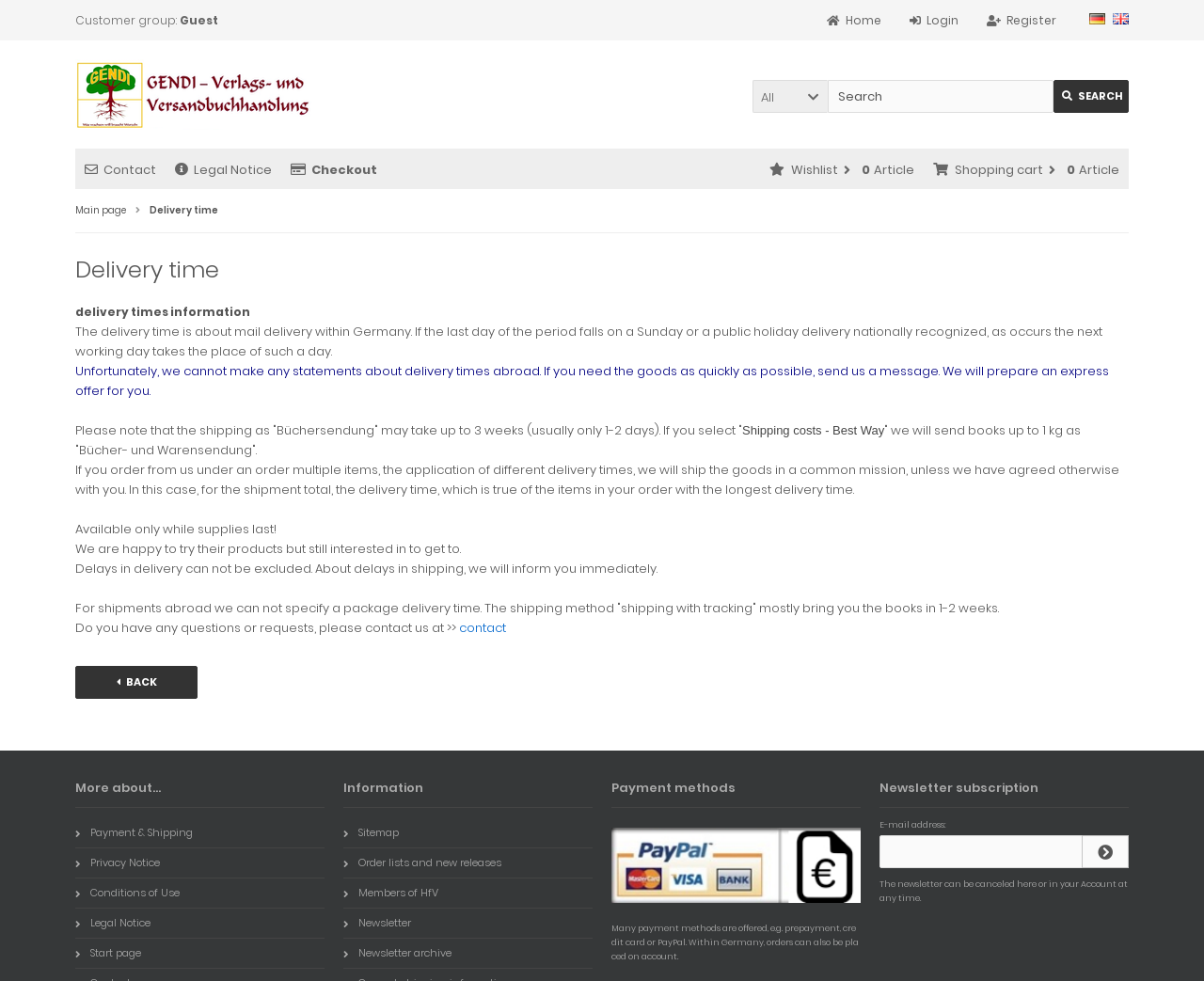Describe in detail what you see on the webpage.

This webpage is about delivery times and shipping information. At the top, there is a navigation bar with links to different languages, including Deutsch and English, as well as links to register, log in, and access the home page. Below the navigation bar, there is a search bar and a button to search for specific content.

The main content of the page is divided into sections. The first section explains the delivery time for mail delivery within Germany, stating that if the last day of the period falls on a Sunday or public holiday, delivery will take place on the next working day. There is also a note that delivery times abroad cannot be specified.

The next section provides more information about shipping, including the fact that books up to 1 kg will be sent as "Bücher- und Warensendung" and that multiple items will be shipped together unless otherwise agreed upon. There are also notes about delays in delivery and the availability of products.

Further down the page, there are links to contact the company, as well as information about payment methods, including prepayment, credit card, and PayPal. There is also a section for newsletter subscription, where users can enter their email address and log in to their account.

At the bottom of the page, there are links to various pages, including Payment & Shipping, Privacy Notice, Conditions of Use, and Legal Notice, as well as a sitemap and links to order lists and new releases.